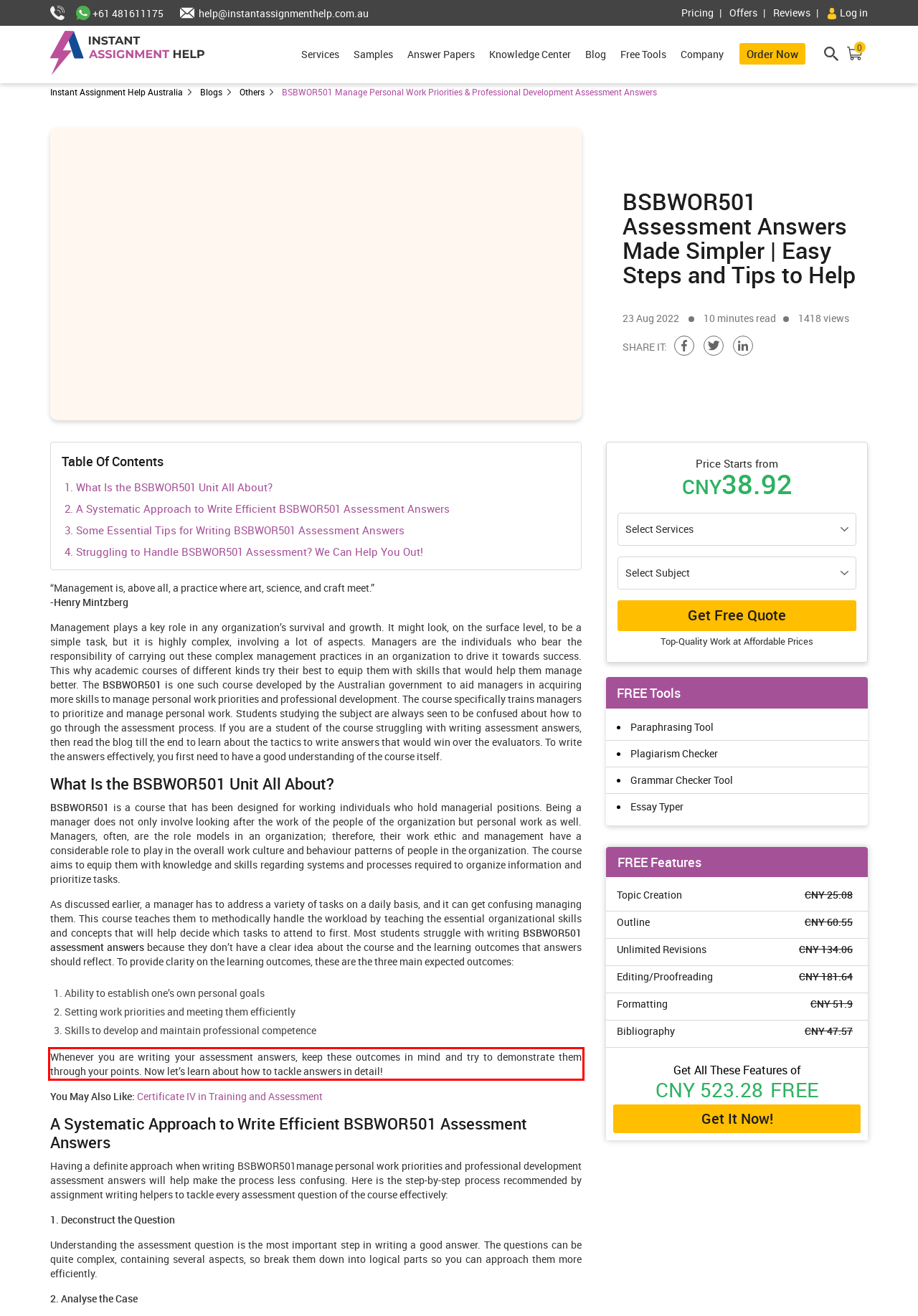You have a screenshot of a webpage, and there is a red bounding box around a UI element. Utilize OCR to extract the text within this red bounding box.

Whenever you are writing your assessment answers, keep these outcomes in mind and try to demonstrate them through your points. Now let’s learn about how to tackle answers in detail!